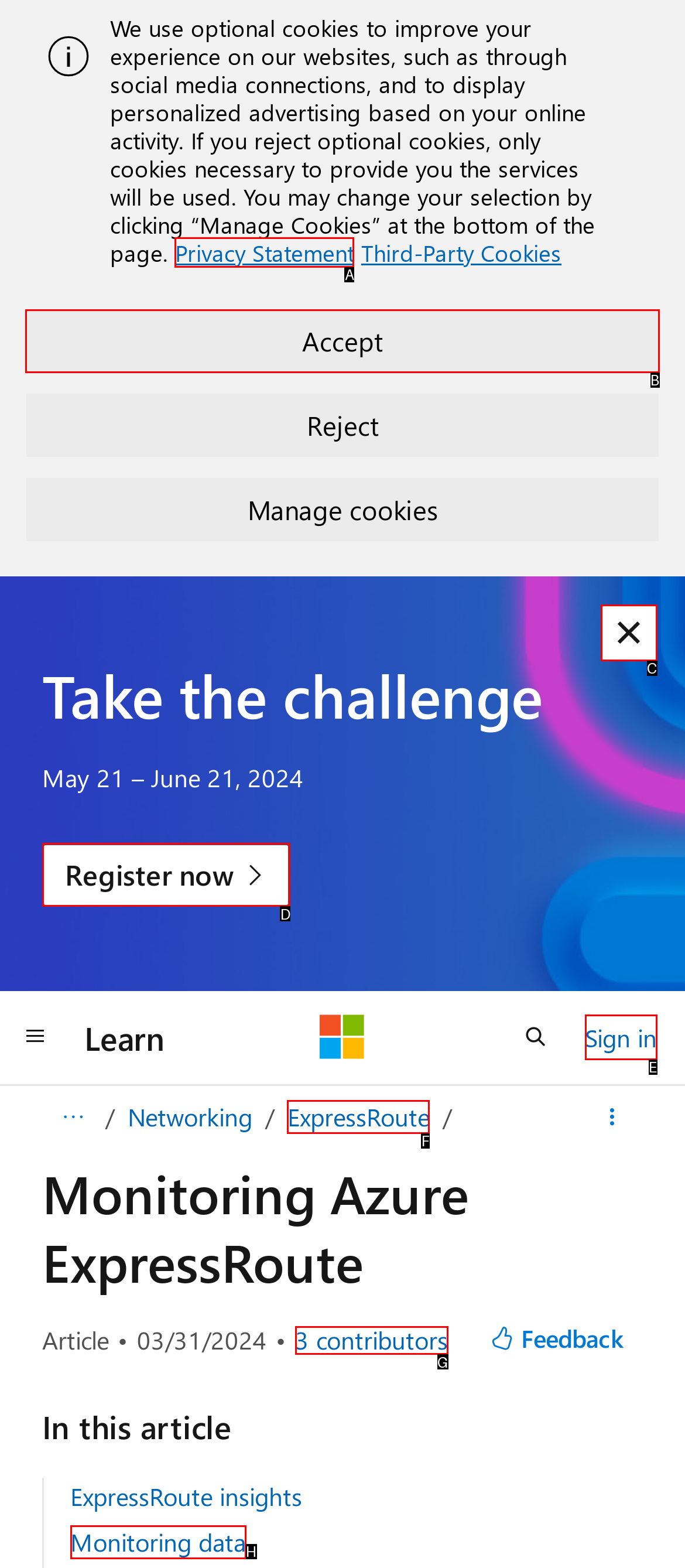Identify the correct UI element to click for the following task: View all contributors Choose the option's letter based on the given choices.

G